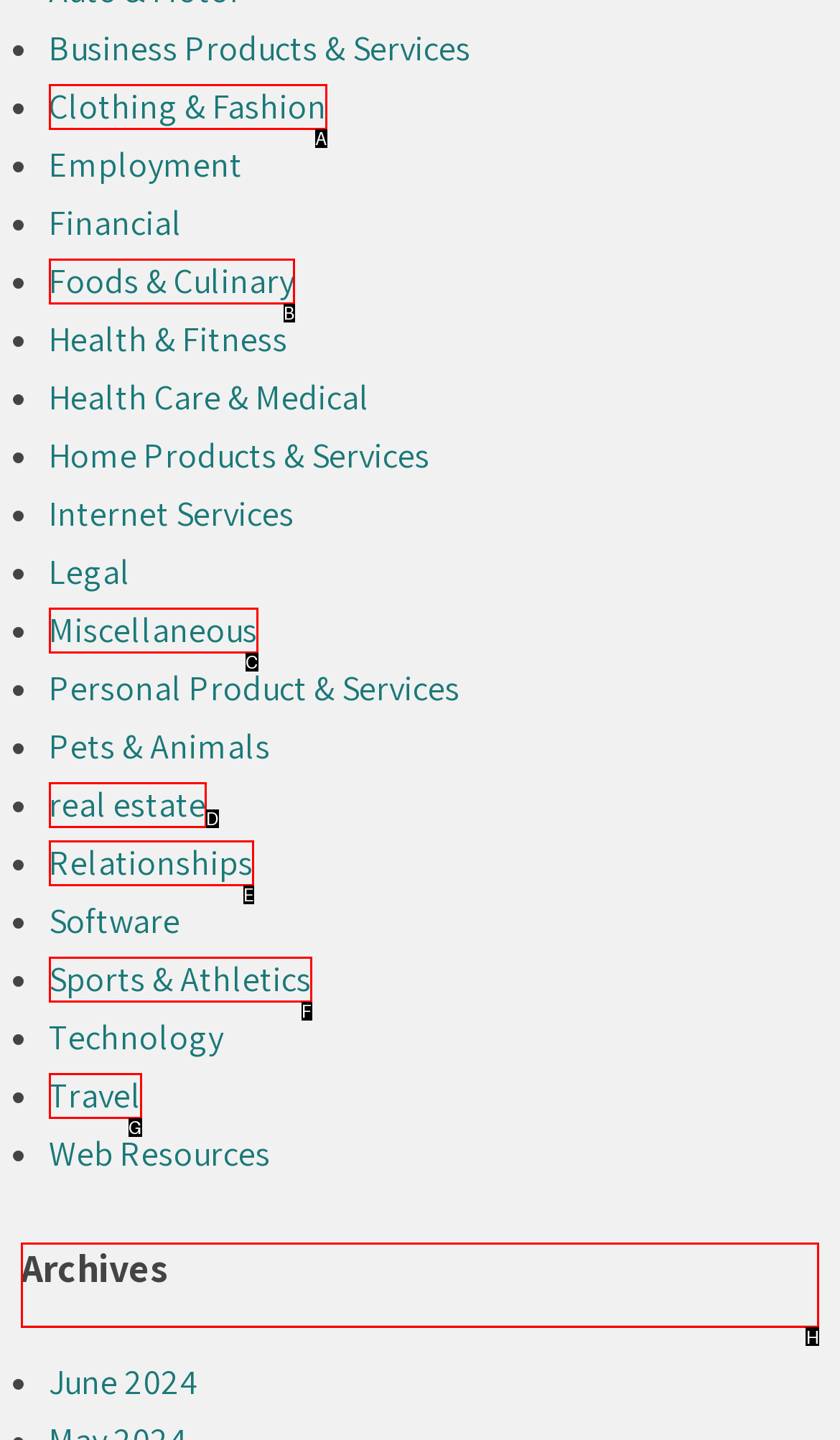Determine which HTML element I should select to execute the task: View Archives
Reply with the corresponding option's letter from the given choices directly.

H